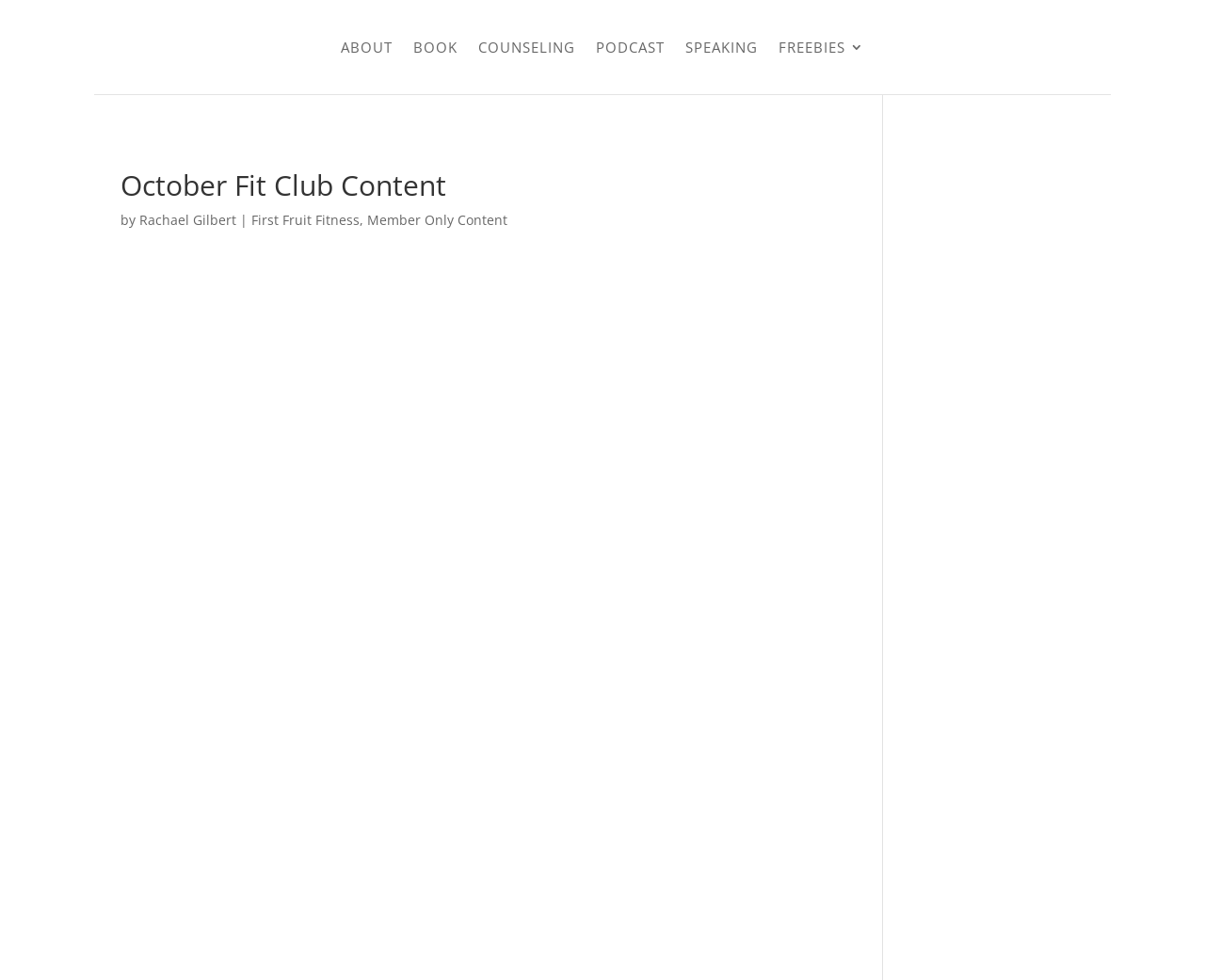What is the type of content on this page?
Refer to the image and provide a one-word or short phrase answer.

Member Only Content